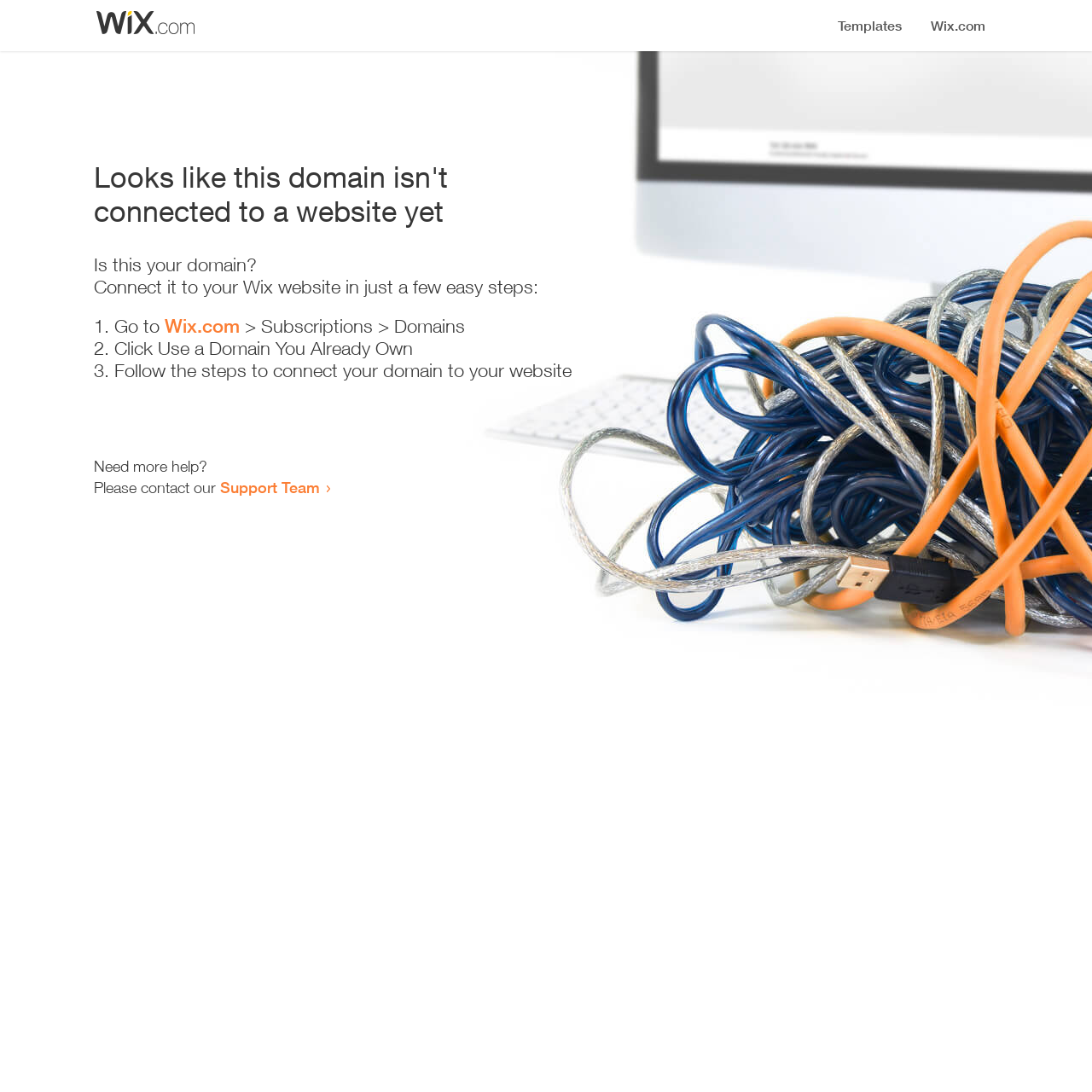Please analyze the image and provide a thorough answer to the question:
What is the main issue with this domain?

Based on the heading 'Looks like this domain isn't connected to a website yet', it is clear that the main issue with this domain is that it is not connected to a website.